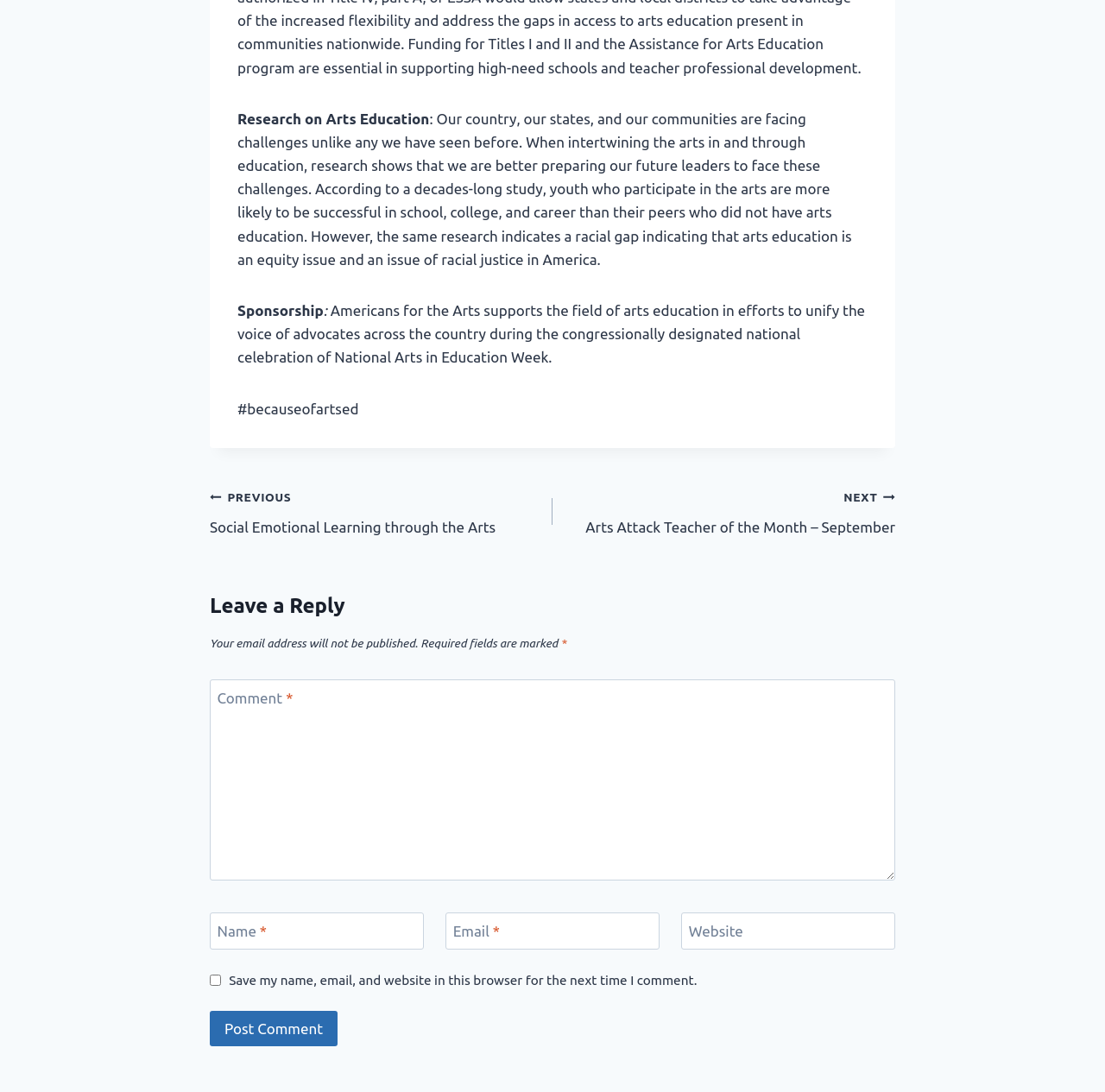Please answer the following query using a single word or phrase: 
How many textboxes are available for leaving a reply?

3